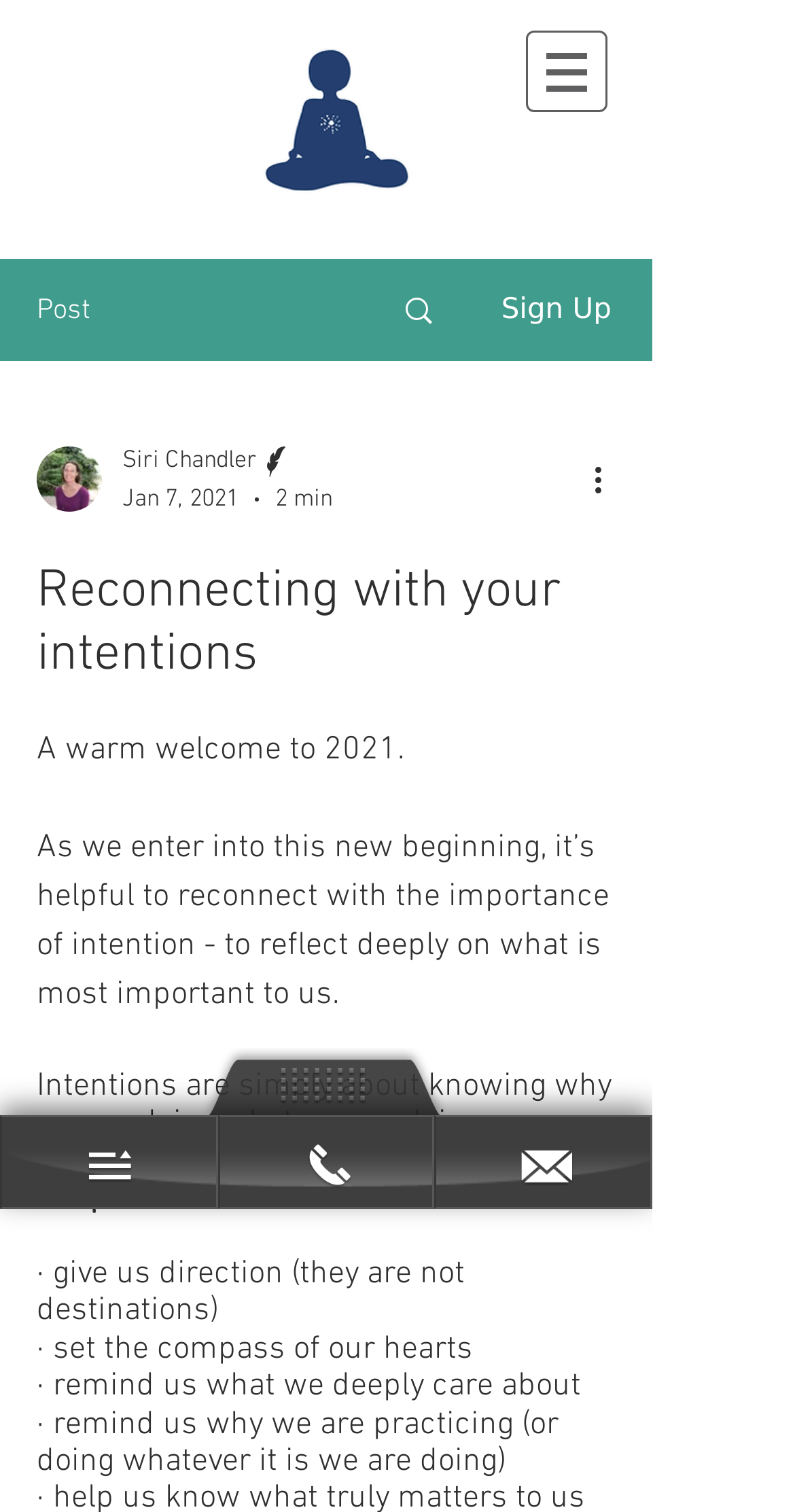Summarize the webpage with a detailed and informative caption.

This webpage appears to be a blog post or article titled "Reconnecting with your intentions". At the top of the page, there is a large image taking up about a third of the screen, with a navigation menu to the right of it. The navigation menu contains a button with a dropdown menu.

Below the image, there are several sections of text. The first section is a heading that matches the title of the page, followed by a brief introduction to the topic of intentions. The introduction is divided into three paragraphs, with the first paragraph welcoming the reader to the new year and discussing the importance of intentions. The second paragraph explains what intentions are, and the third paragraph lists the benefits of having deep intentions.

To the right of the introduction, there is a section with the author's information, including their picture, name, and title. Below this section, there is a button labeled "More actions" with a dropdown menu.

At the bottom of the page, there are two links, one on the left and one on the right, which may be related to the article or the website.

Throughout the page, there are several images, including the author's picture, a navigation icon, and a few other icons and buttons. The overall layout is organized, with clear headings and concise text.